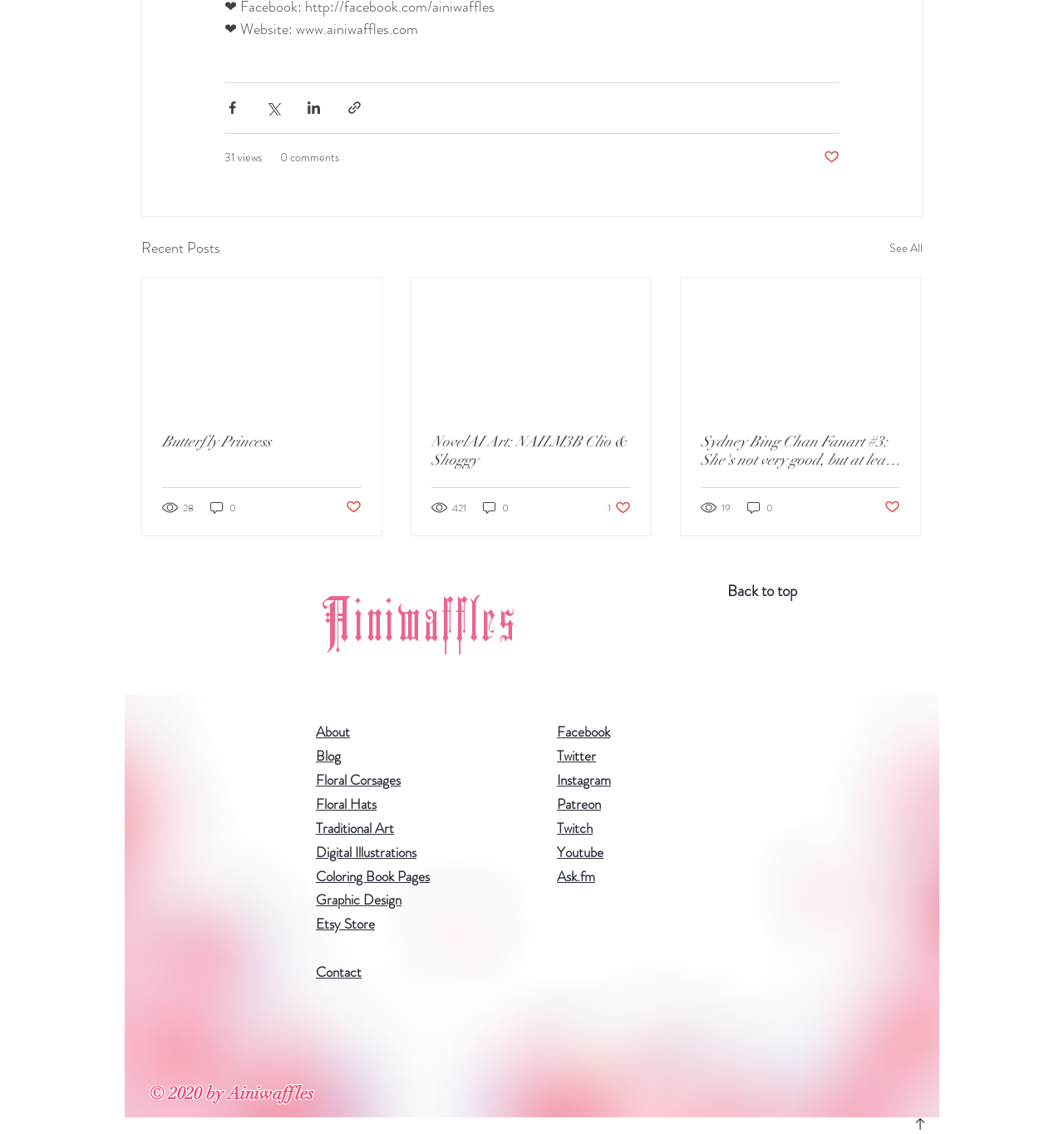Provide a brief response in the form of a single word or phrase:
What is the copyright year of the website?

2020